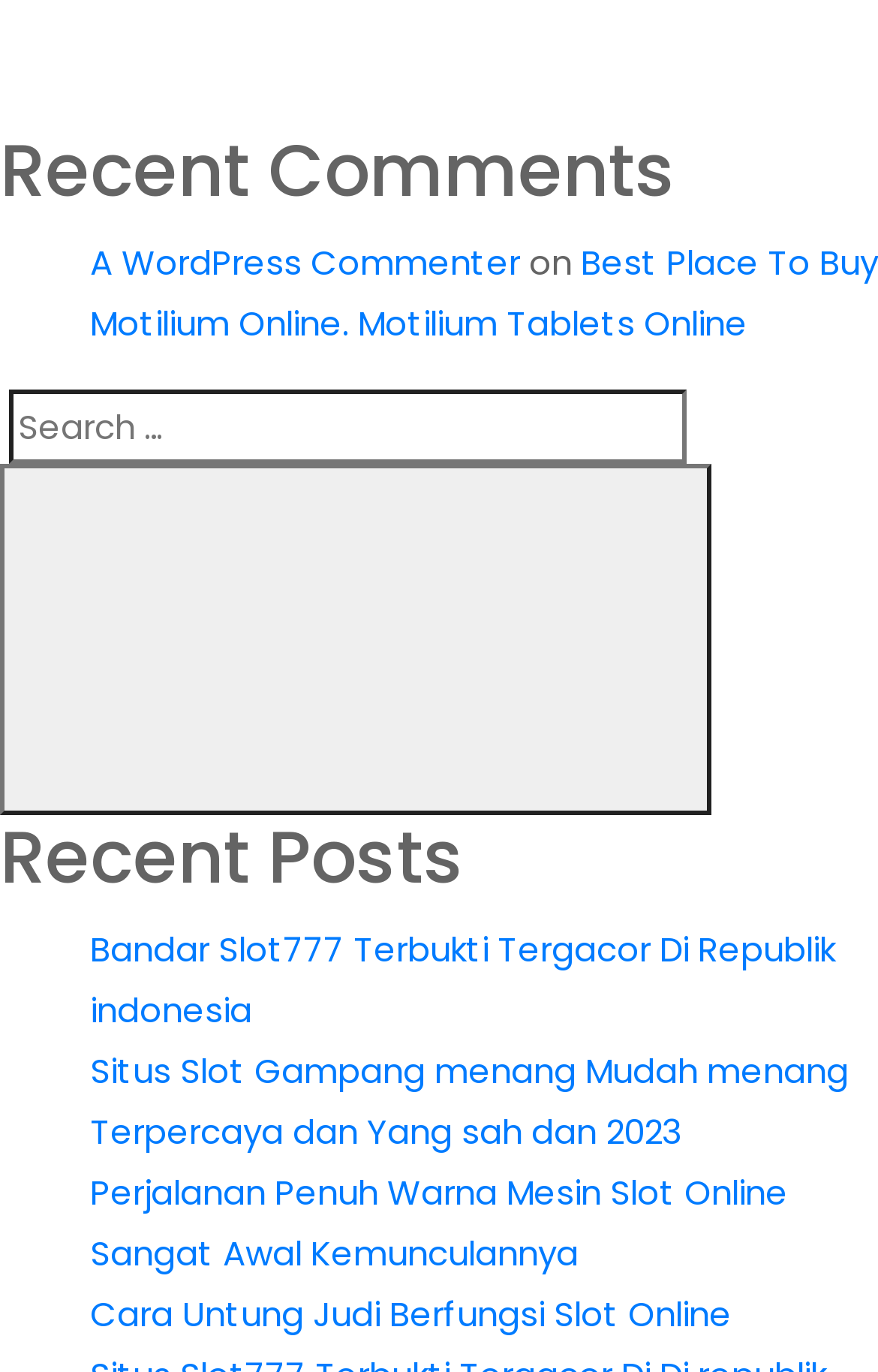Determine the bounding box coordinates for the element that should be clicked to follow this instruction: "Click on 'Recent Comments'". The coordinates should be given as four float numbers between 0 and 1, in the format [left, top, right, bottom].

[0.0, 0.093, 1.0, 0.156]